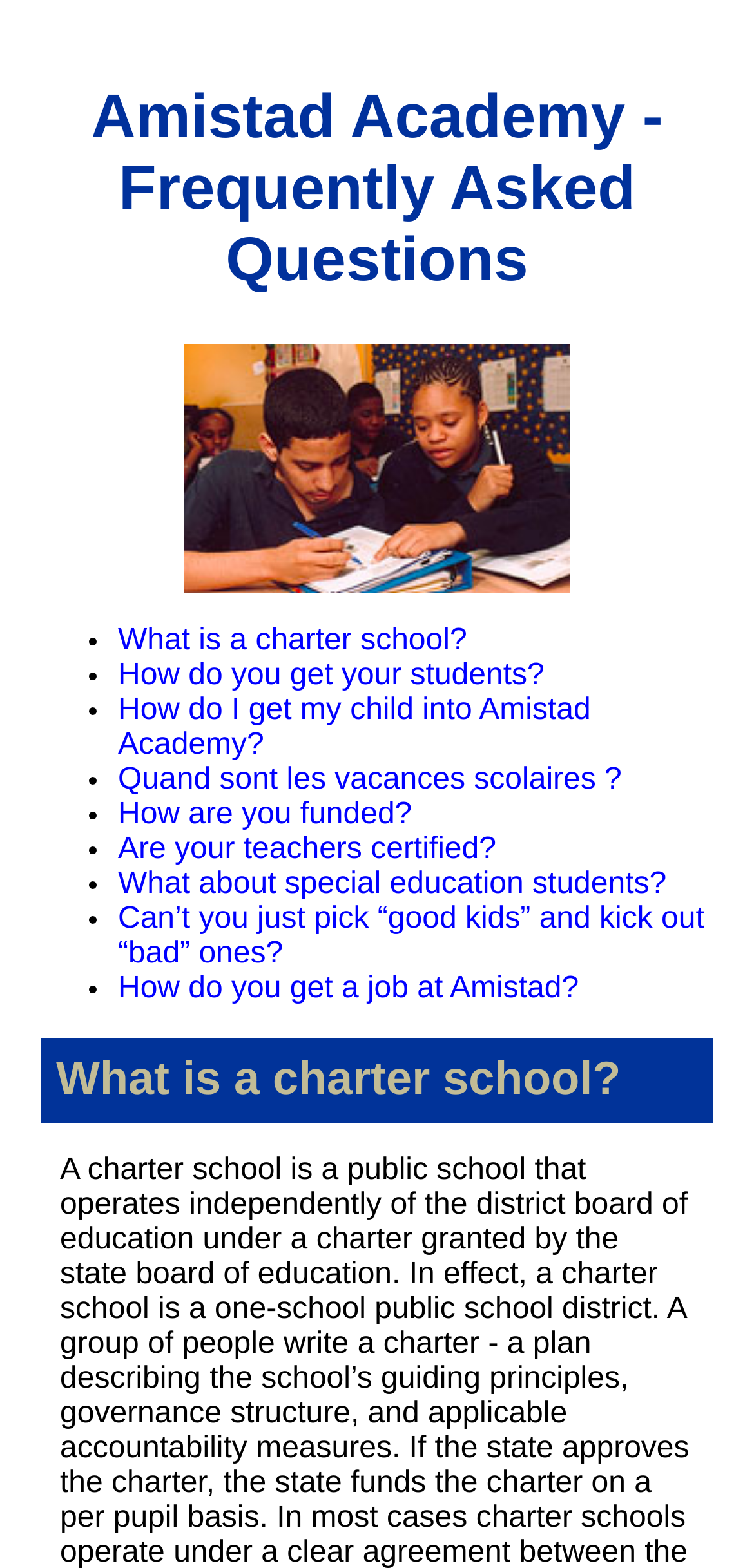Pinpoint the bounding box coordinates of the element that must be clicked to accomplish the following instruction: "Learn about 'How do you get a job at Amistad?'". The coordinates should be in the format of four float numbers between 0 and 1, i.e., [left, top, right, bottom].

[0.156, 0.62, 0.768, 0.641]